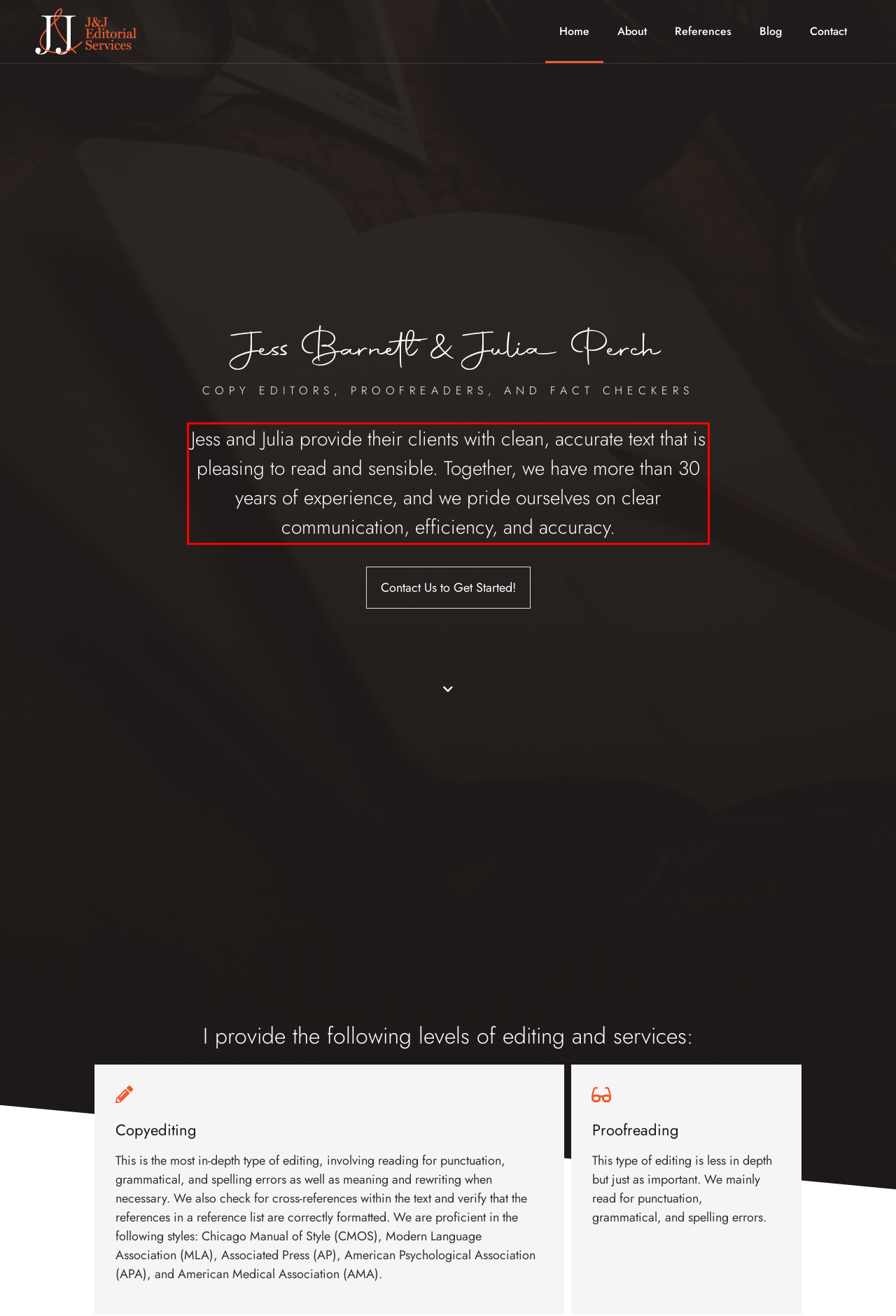Analyze the webpage screenshot and use OCR to recognize the text content in the red bounding box.

Jess and Julia provide their clients with clean, accurate text that is pleasing to read and sensible. Together, we have more than 30 years of experience, and we pride ourselves on clear communication, efficiency, and accuracy.